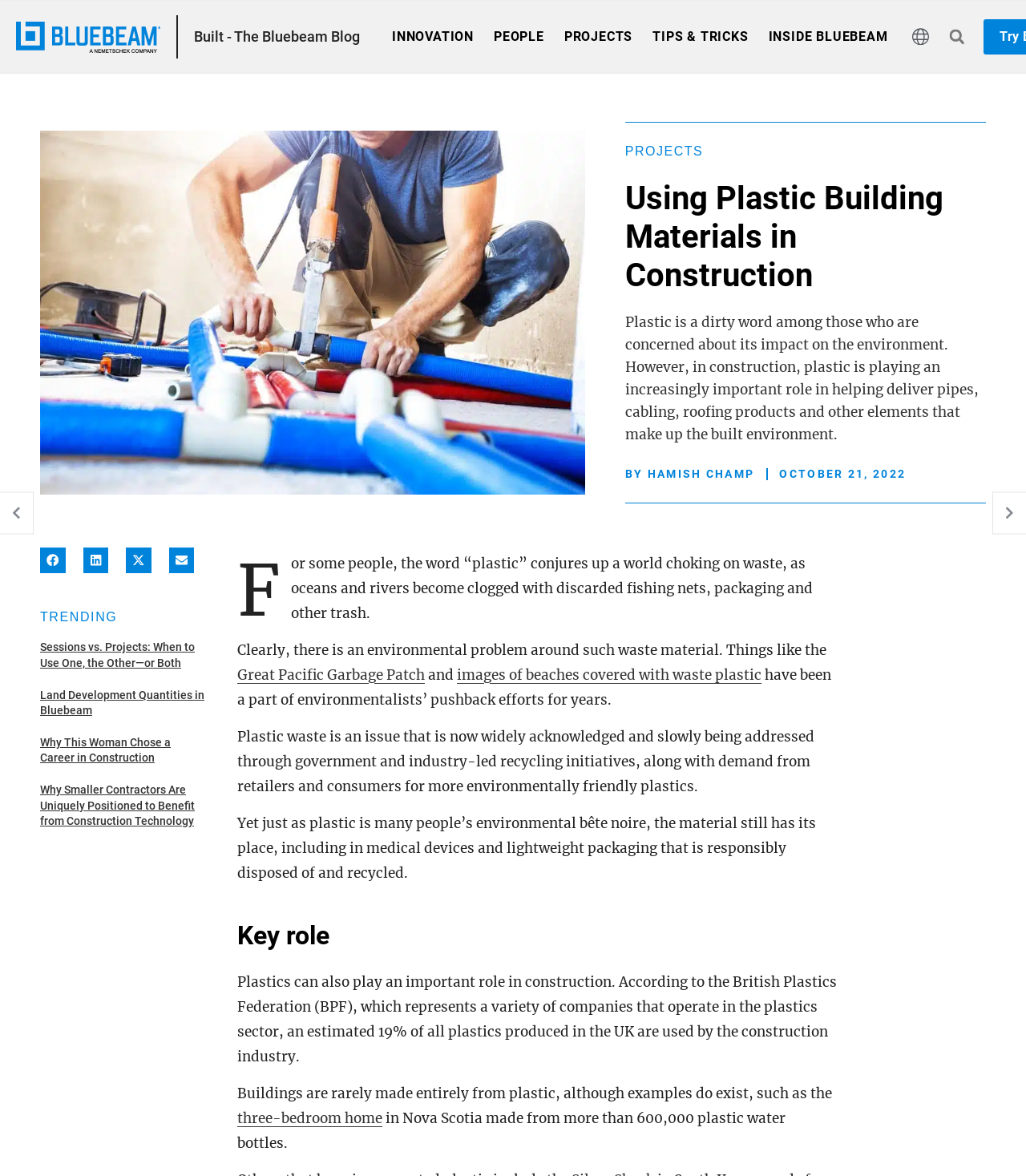Find the bounding box of the web element that fits this description: "02 4384 7200".

None